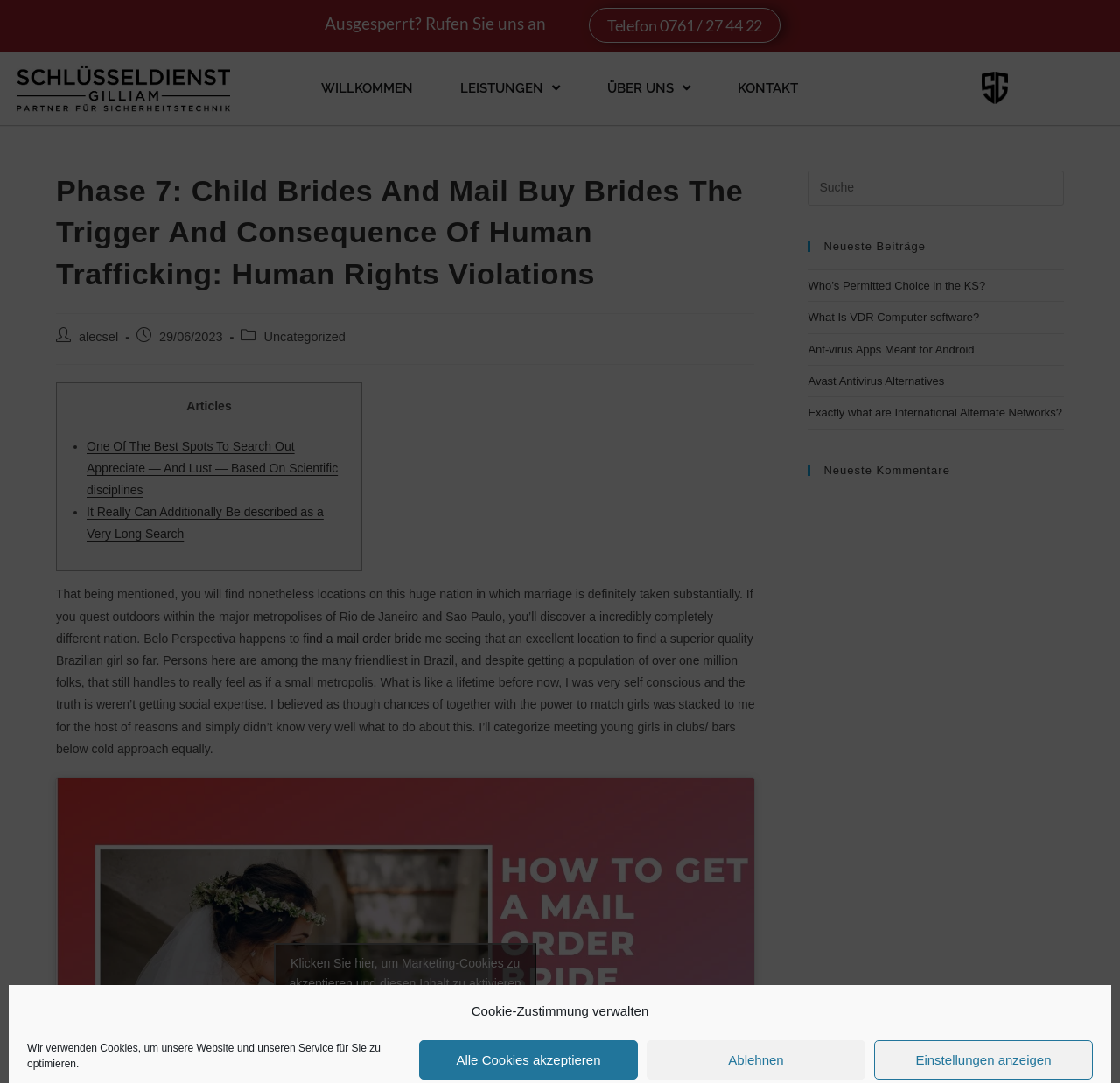Find the bounding box coordinates of the clickable area that will achieve the following instruction: "Click on the 'Donate' link".

None